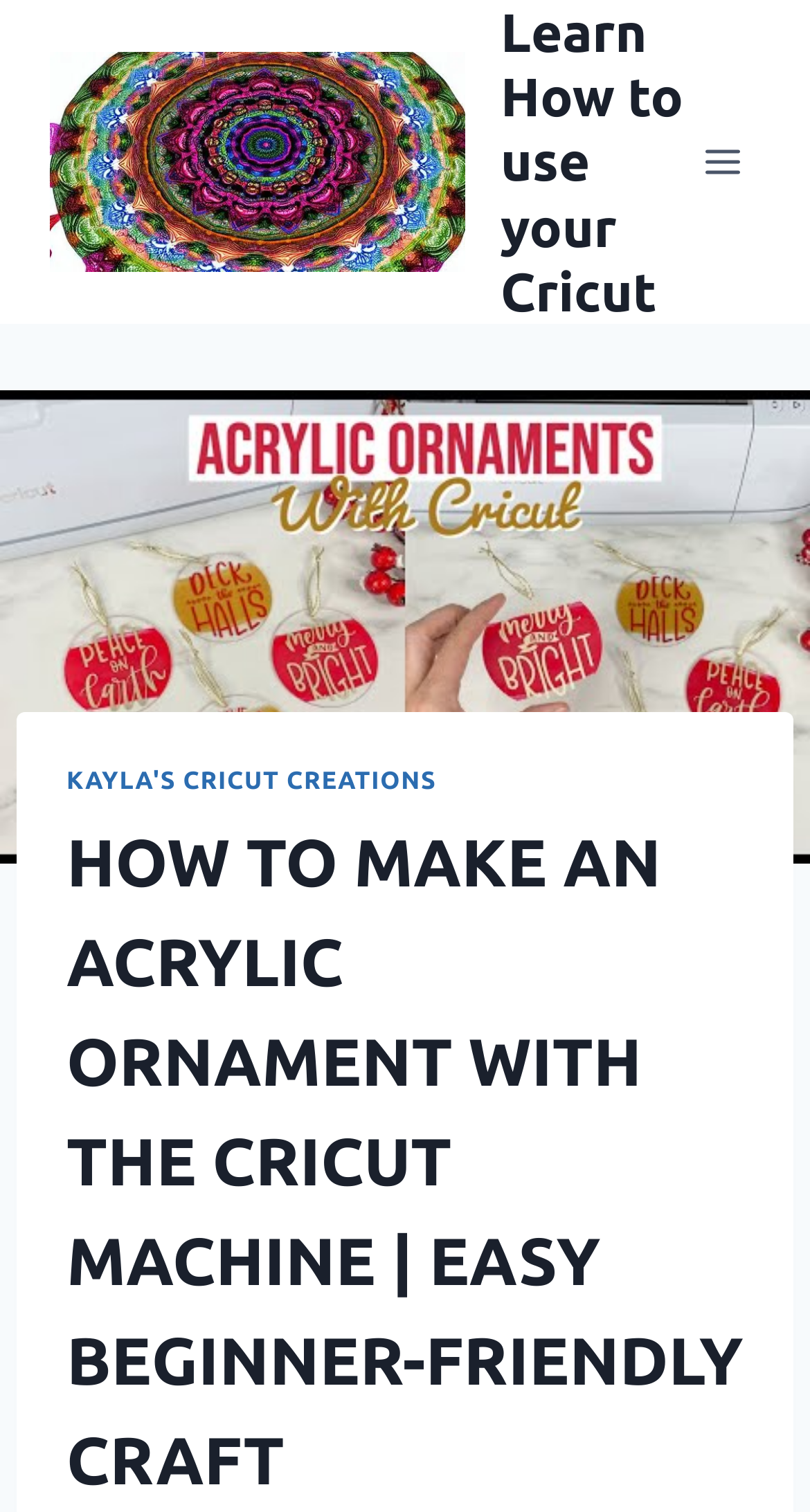Locate the bounding box of the UI element described in the following text: "Toggle Menu".

[0.844, 0.086, 0.938, 0.128]